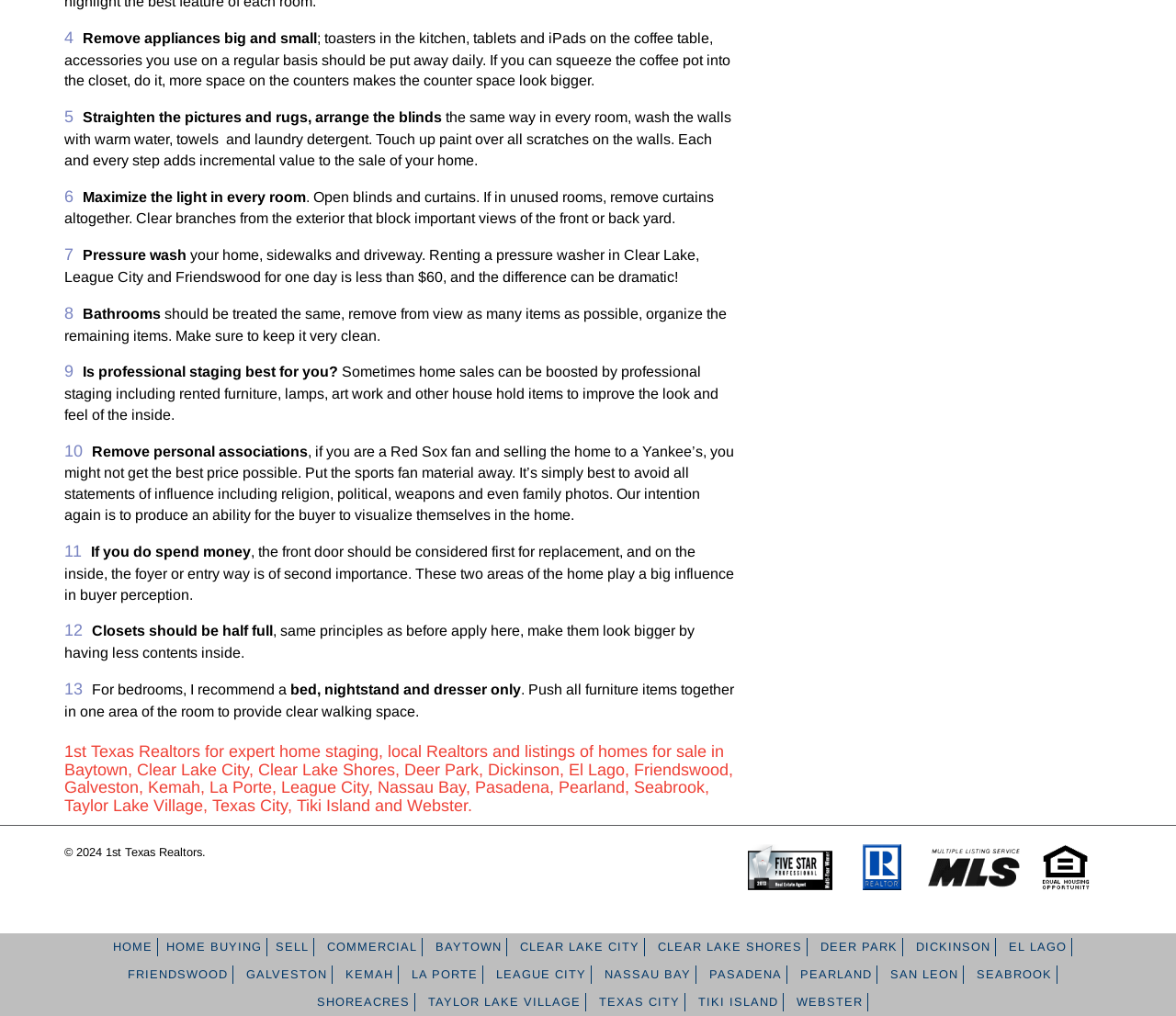Identify the bounding box coordinates of the HTML element based on this description: "Taylor Lake Village".

[0.356, 0.977, 0.498, 0.995]